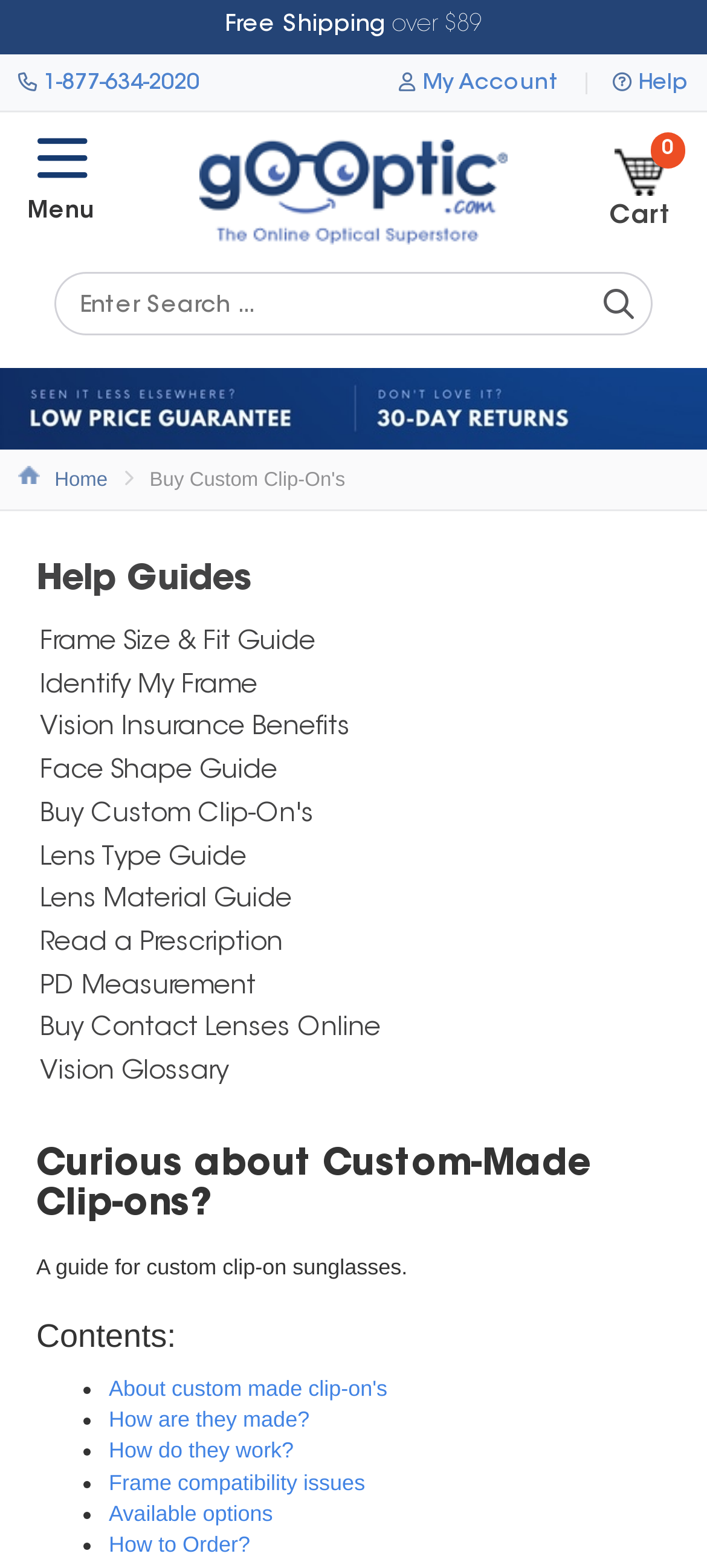Using the format (top-left x, top-left y, bottom-right x, bottom-right y), provide the bounding box coordinates for the described UI element. All values should be floating point numbers between 0 and 1: Vision Insurance Benefits

[0.056, 0.456, 0.495, 0.473]